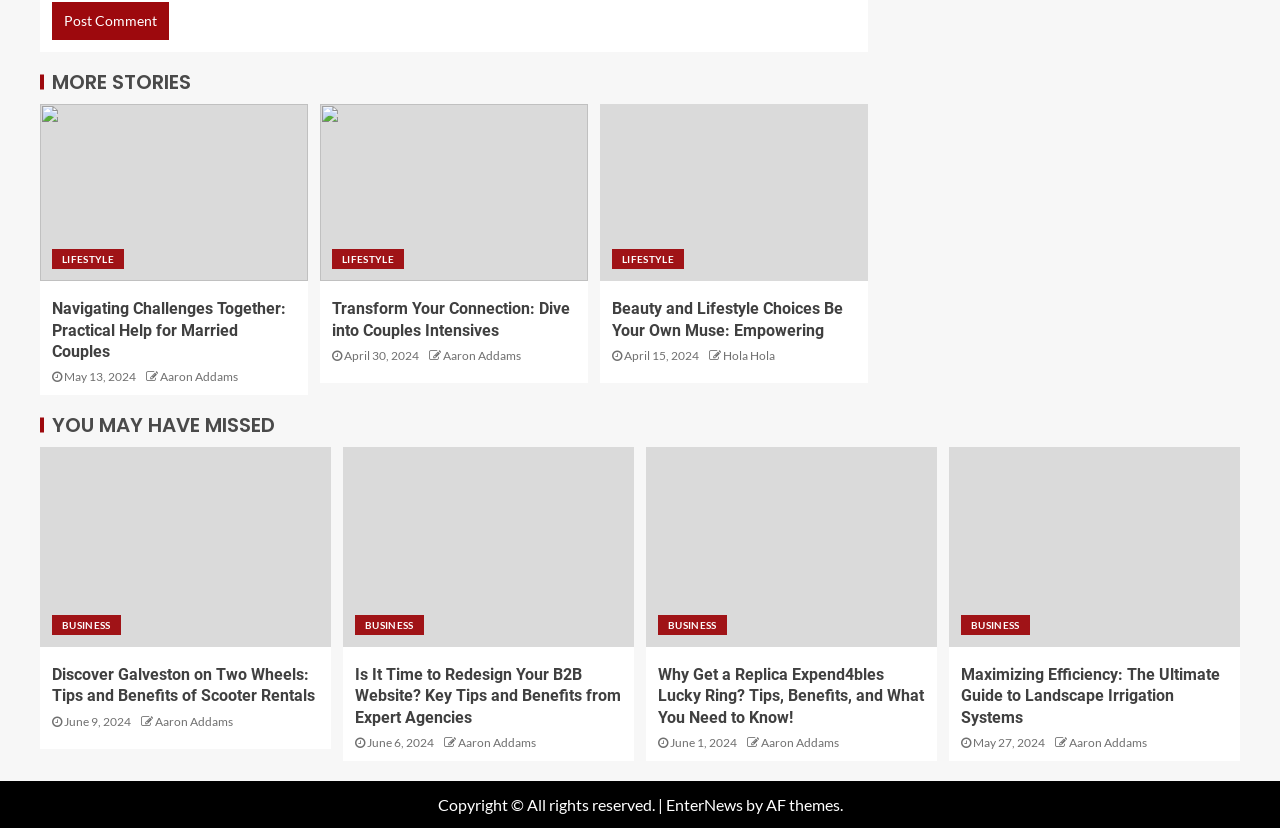How many minutes does it take to read the article 'Beauty and Lifestyle Choices Be Your Own Muse: Empowering'?
Observe the image and answer the question with a one-word or short phrase response.

3 min